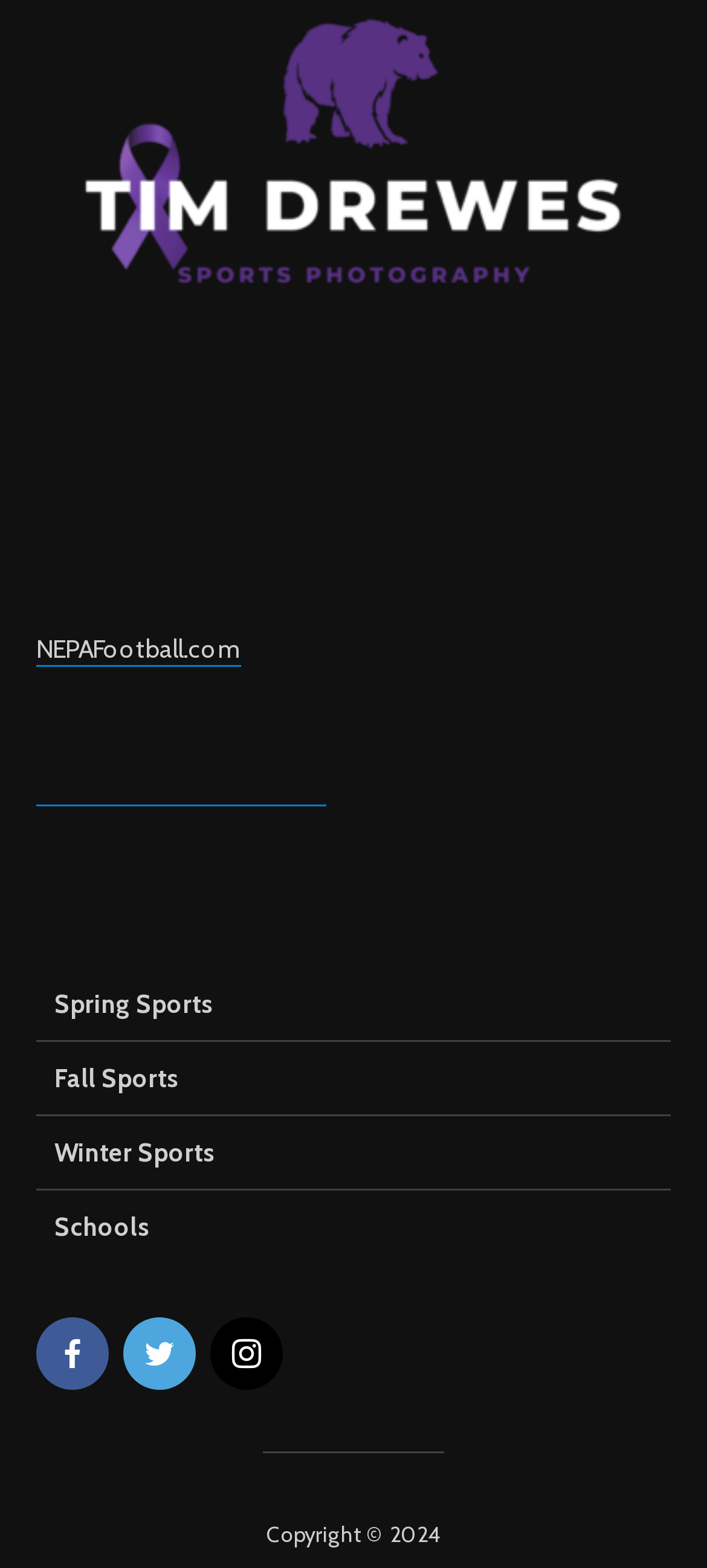What is the name of the website?
Could you please answer the question thoroughly and with as much detail as possible?

The name of the website can be found in the link element with the text 'NEPAFootball.com' at the top of the webpage, which is likely the logo or title of the website.